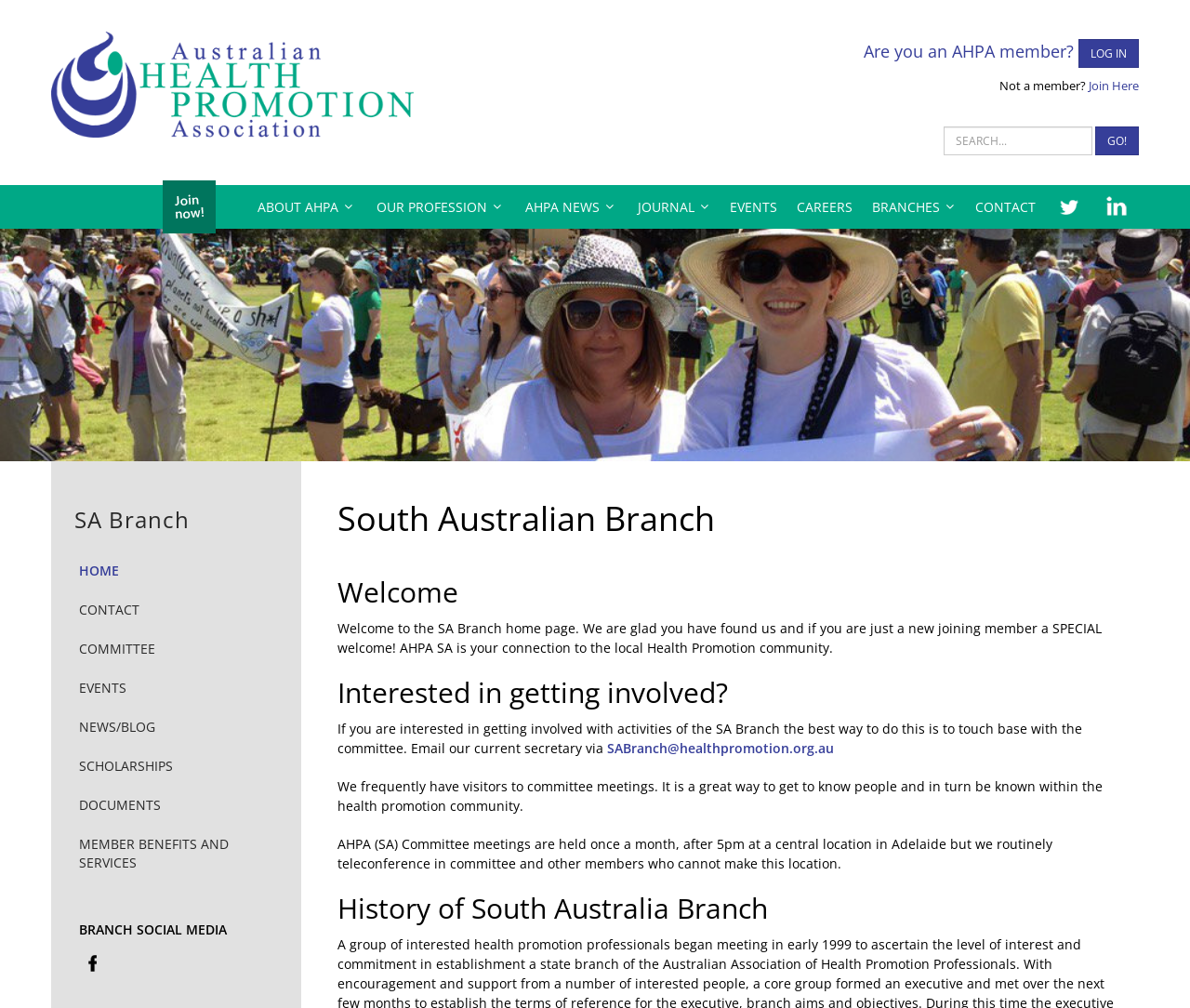Pinpoint the bounding box coordinates of the clickable element to carry out the following instruction: "log in."

[0.906, 0.039, 0.957, 0.067]